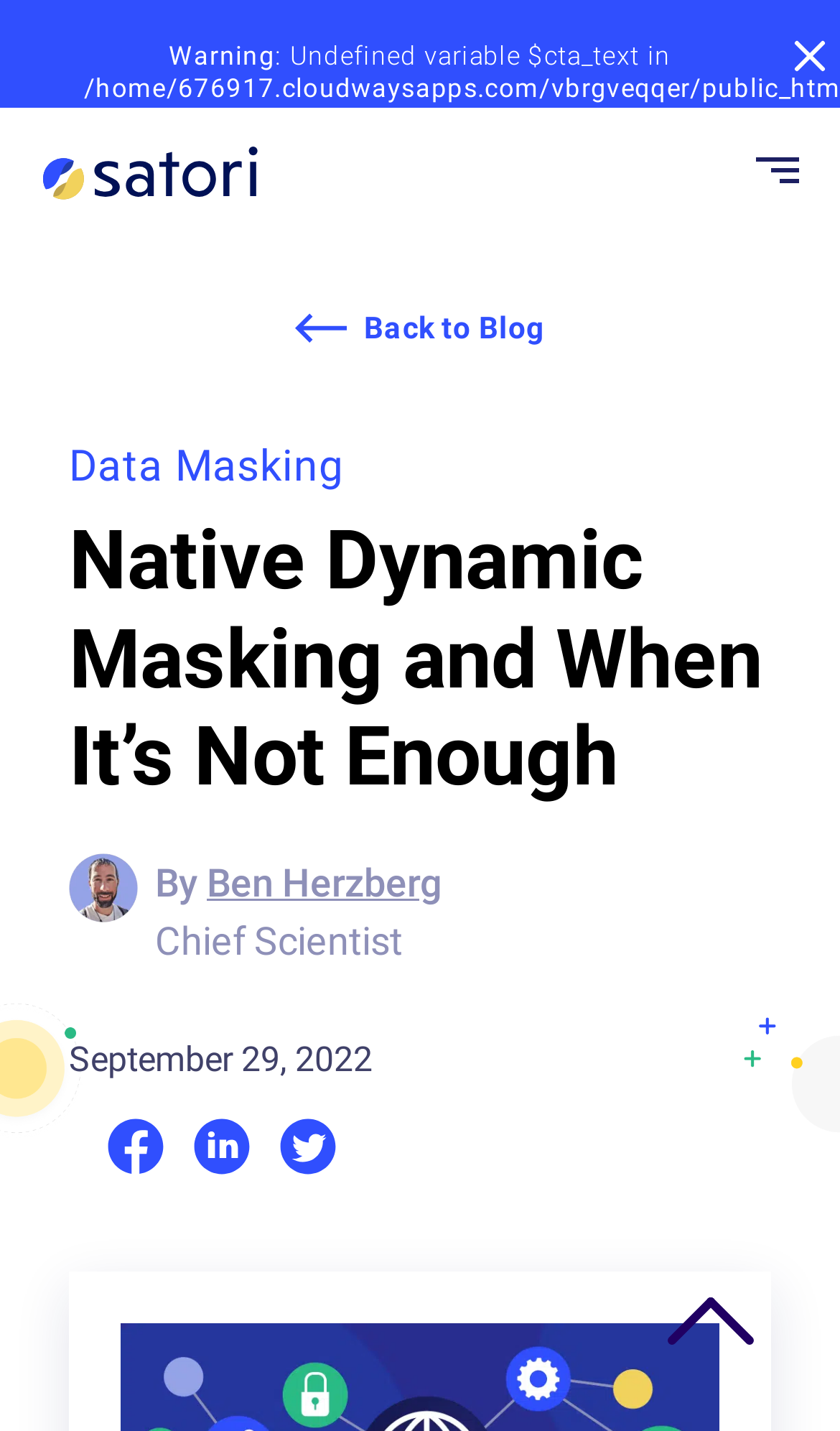Provide a thorough description of this webpage.

The webpage appears to be a blog post titled "Native Dynamic Masking and When It's Not Enough" on the blog.satoricyber.com website. At the top of the page, there is a logo image on the right side, and a navigation link on the left side. Below the navigation link, there is a button to toggle navigation.

The main content of the page is divided into two sections. The first section contains a heading with the title of the blog post, followed by a link to the author's name, "By Ben Herzberg", and a description of the author as "Chief Scientist". Below this, there is a date "September 29, 2022" indicating when the post was published.

The second section appears to be the main article content, which is not explicitly described in the accessibility tree. However, there are three links with accompanying images, arranged horizontally, which may be related to the article's content.

At the bottom of the page, there is a large image that spans almost the entire width of the page. Above this image, there is a link to "Back to Blog" on the left side, and a link to "Data Masking" on the right side.